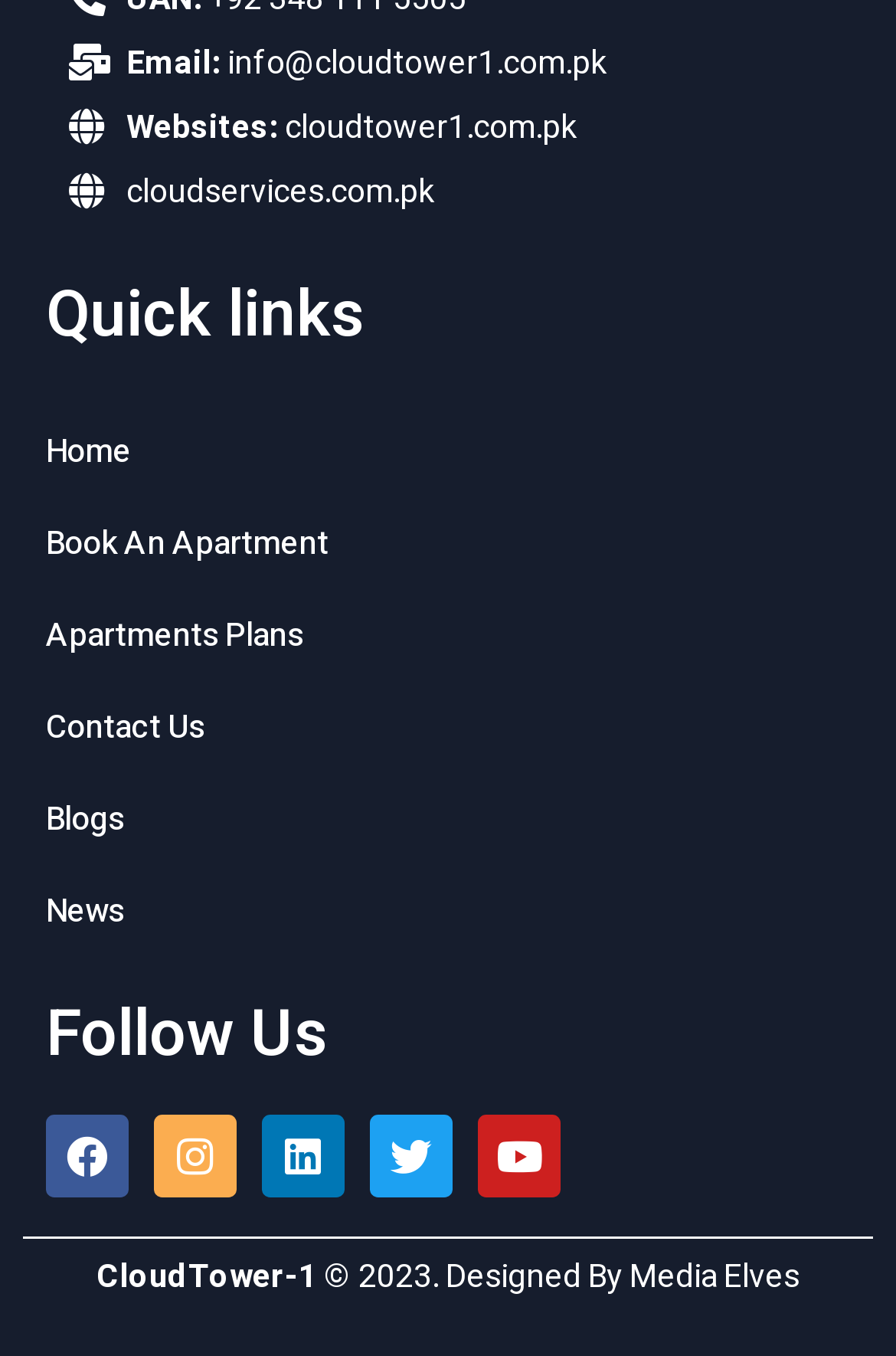Please identify the bounding box coordinates of the area that needs to be clicked to follow this instruction: "Book an apartment".

[0.051, 0.368, 0.949, 0.435]